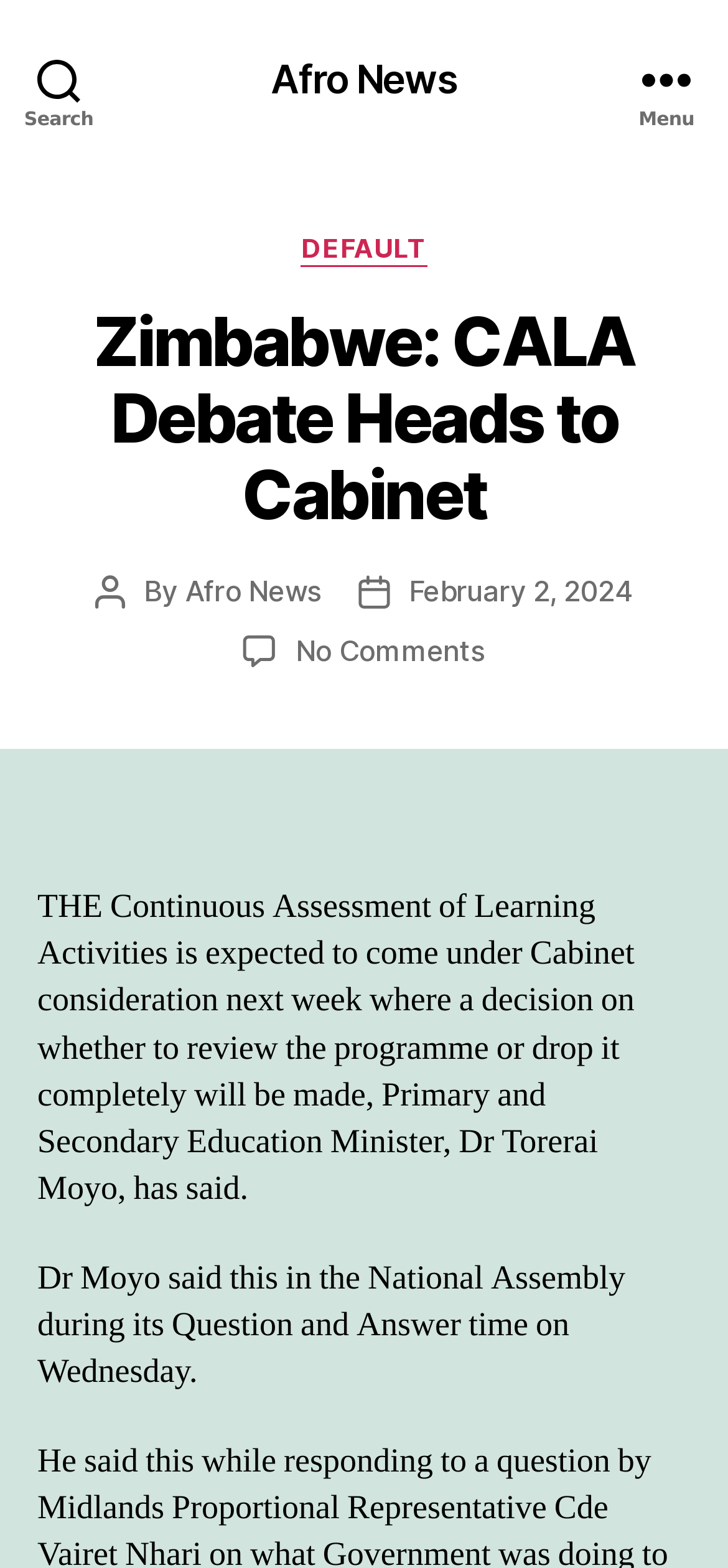Please find the main title text of this webpage.

Zimbabwe: CALA Debate Heads to Cabinet